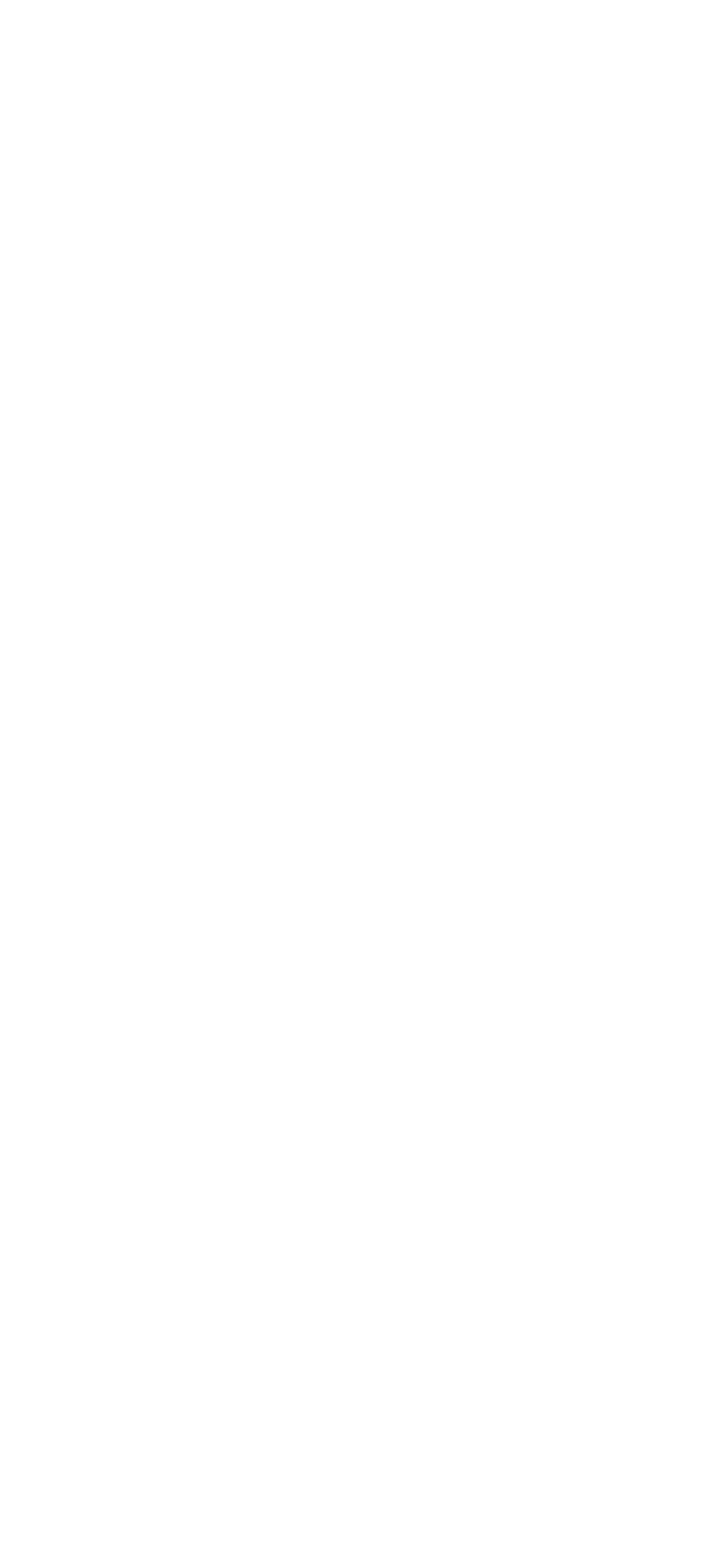What is the purpose of the checkbox in the emergency contact details section?
Please provide a single word or phrase based on the screenshot.

Unknown